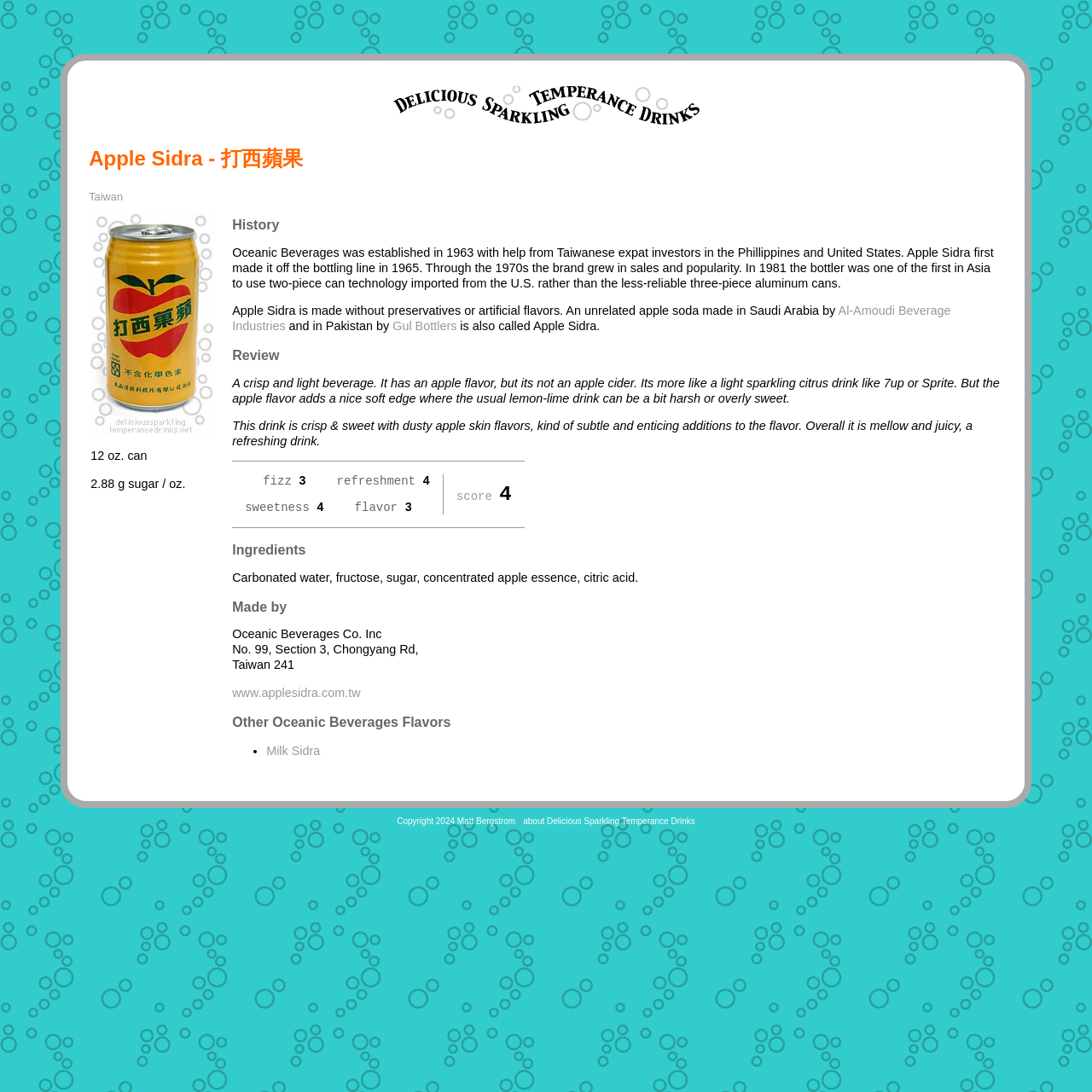Explain the webpage in detail.

This webpage is about Delicious Sparkling Temperance Drinks, specifically the Apple Sidra flavor. At the top, there is a link to the main page of Delicious Sparkling Temperance Drinks, accompanied by an image with the same name. Below this, there is a title "Apple Sidra - 打西蘋果" in Chinese, which is a flavor of the drink. 

To the right of the title, there is a link to "Taiwan", indicating the origin of the drink. Below this, there is a table with two columns. The left column contains an image of Apple Sidra, and the right column has a detailed description of the drink. The description includes its history, ingredients, and a review of the drink's taste. 

The review describes Apple Sidra as a crisp and light beverage with an apple flavor, but not an apple cider. It also mentions the drink's sweetness, fizziness, and refreshing quality. The ingredients are listed, including carbonated water, fructose, sugar, concentrated apple essence, and citric acid. 

The drink is made by Oceanic Beverages Co. Inc, and there is a link to their website. Additionally, there is a mention of other Apple Sidra products made in Saudi Arabia and Pakistan. 

At the bottom of the page, there are links to the copyright information and an "about" page for Delicious Sparkling Temperance Drinks.